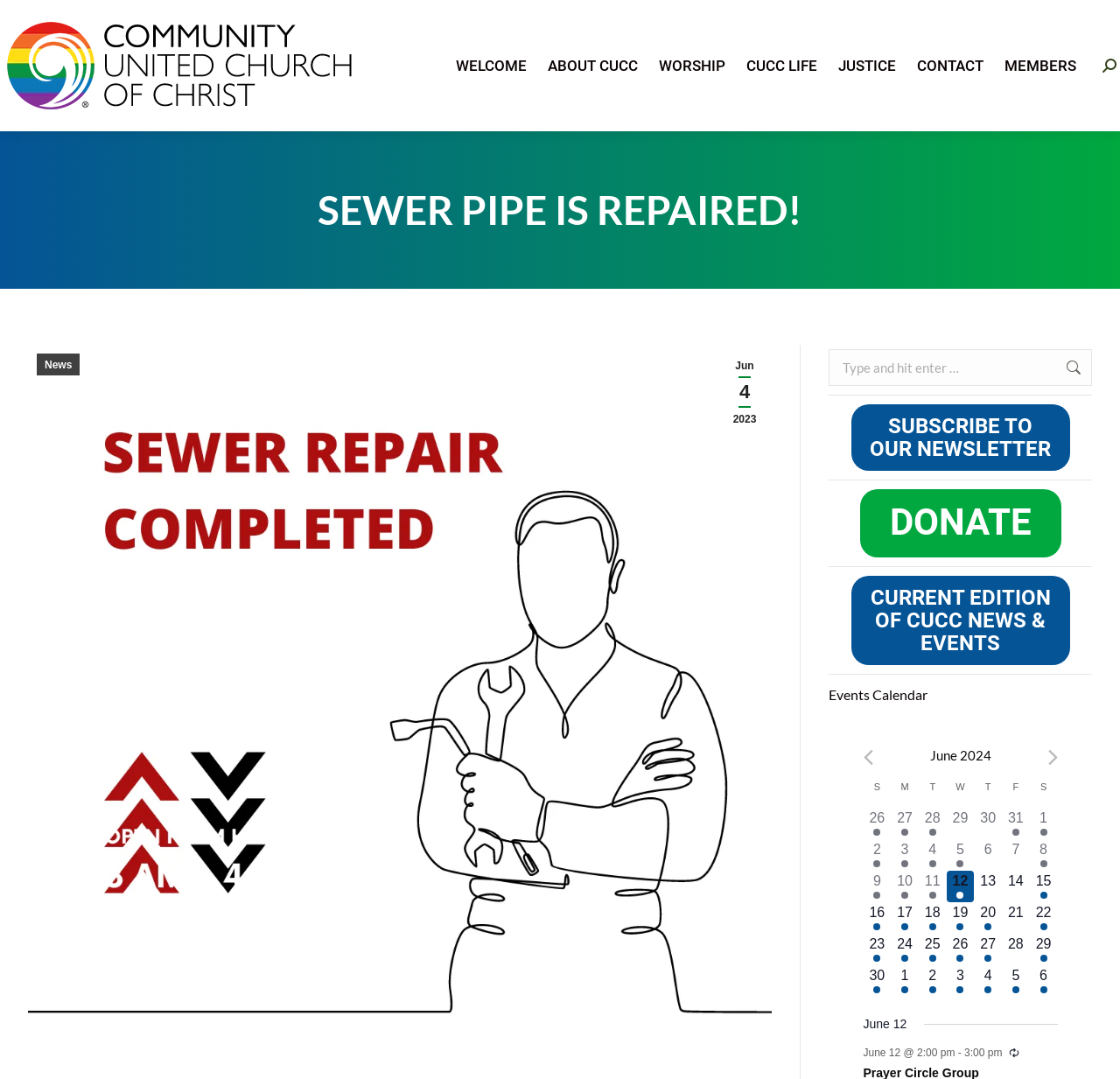Find the bounding box coordinates of the clickable element required to execute the following instruction: "Go to the newsletter subscription page". Provide the coordinates as four float numbers between 0 and 1, i.e., [left, top, right, bottom].

[0.76, 0.375, 0.955, 0.436]